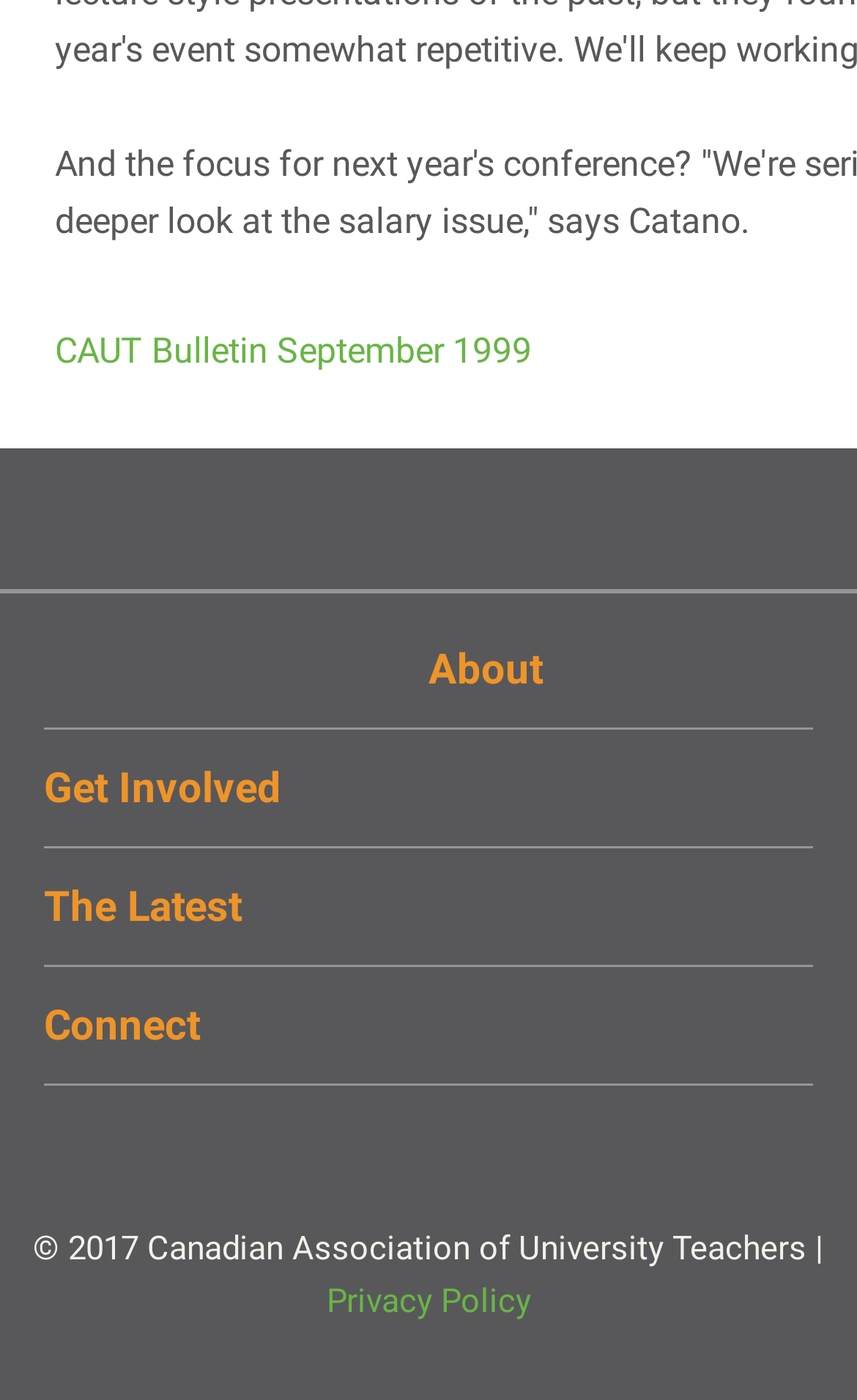Please identify the bounding box coordinates of the area I need to click to accomplish the following instruction: "View CAUT Bulletin September 1999".

[0.064, 0.235, 0.621, 0.265]